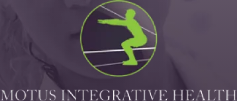Thoroughly describe everything you see in the image.

This image features the logo of **Motus Integrative Health**, prominently displayed with a circular design. The logo depicts a stylized figure in a dynamic squat position, illustrated in vibrant green against a darker background. This representation emphasizes motion and vitality, reflecting the clinic's focus on pain relief and injury prevention. Below the logo, the name "MOTUS INTEGRATIVE HEALTH" is inscribed, reinforcing the brand identity and its commitment to health and movement. The overall design conveys a sense of professionalism and a holistic approach to fitness and well-being.